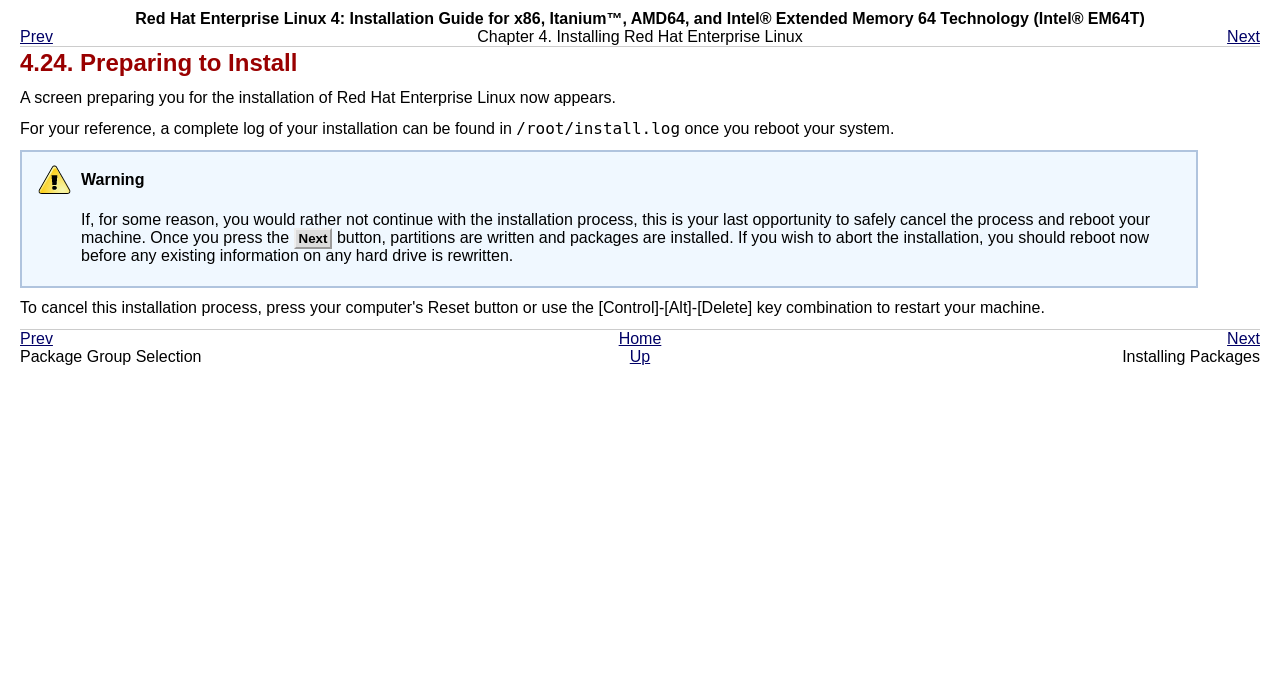Refer to the element description Prev and identify the corresponding bounding box in the screenshot. Format the coordinates as (top-left x, top-left y, bottom-right x, bottom-right y) with values in the range of 0 to 1.

[0.016, 0.482, 0.041, 0.507]